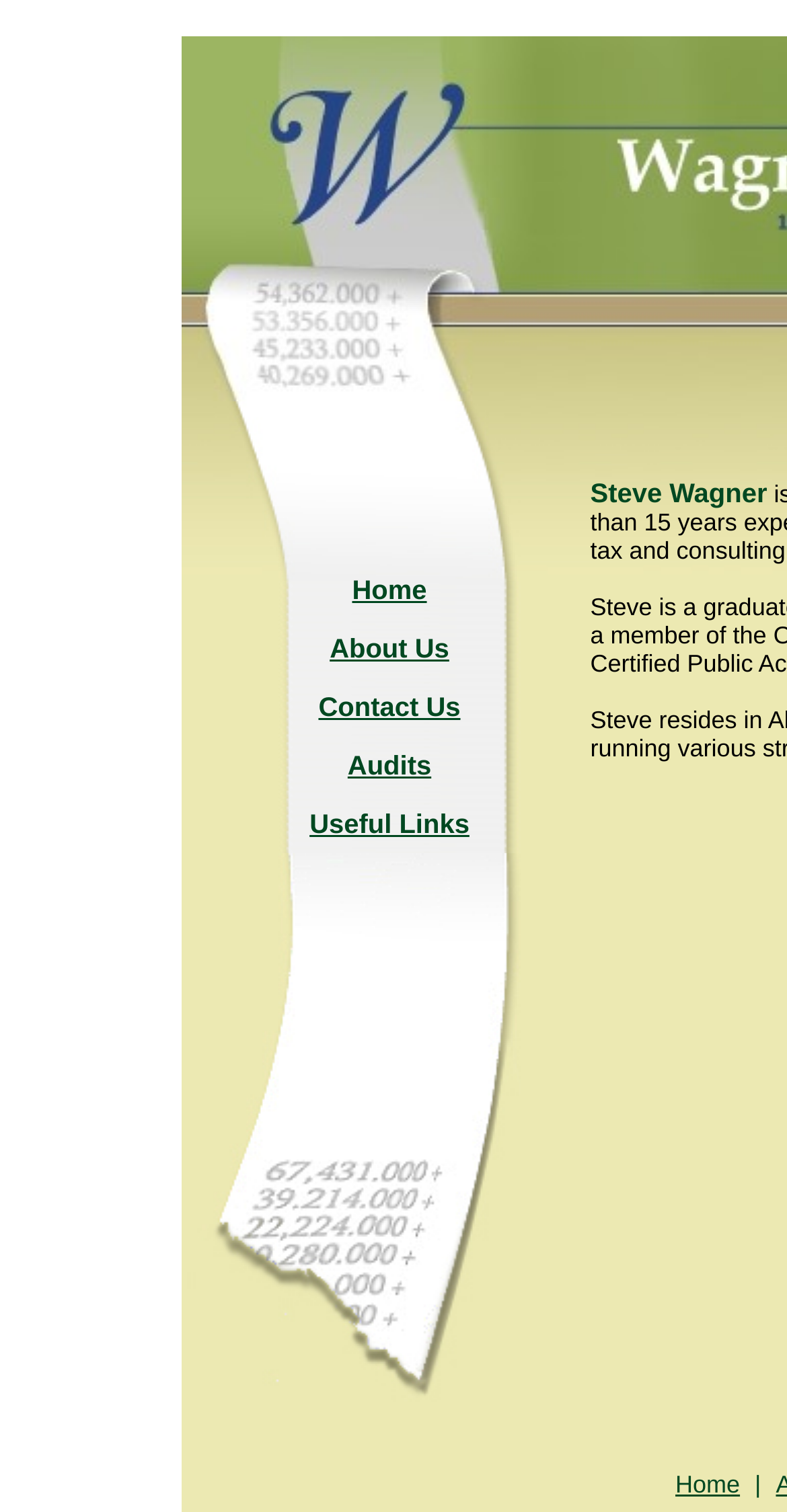How many columns are in the main navigation menu table?
Please respond to the question with as much detail as possible.

By analyzing the webpage structure, I found that the main navigation menu is represented as a table with a single column. Each row in the table corresponds to a menu item, and there is only one column that contains all the menu items.